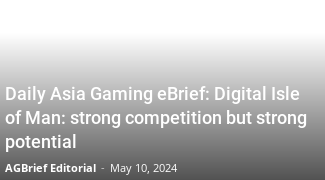Give a one-word or one-phrase response to the question:
Who is the publisher of the article?

AGBrief Editorial